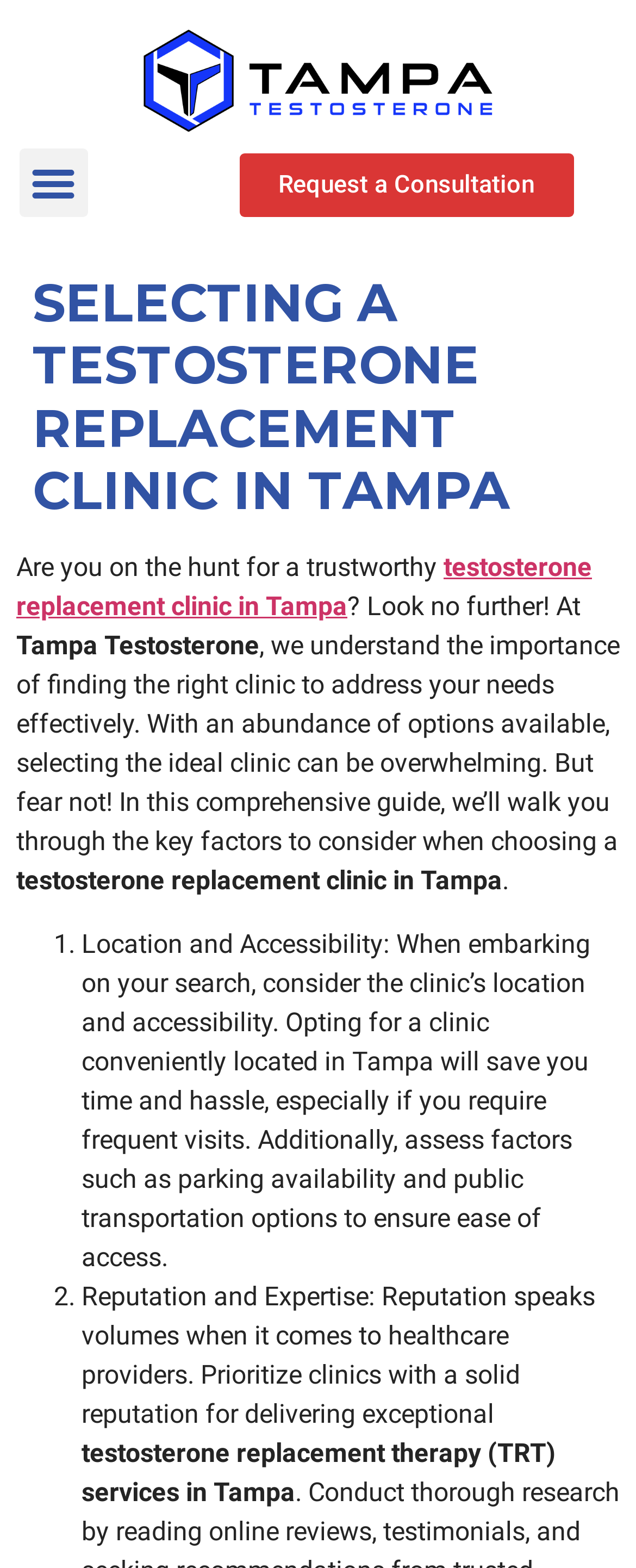Locate the UI element described as follows: "testosterone replacement clinic in Tampa". Return the bounding box coordinates as four float numbers between 0 and 1 in the order [left, top, right, bottom].

[0.026, 0.352, 0.931, 0.397]